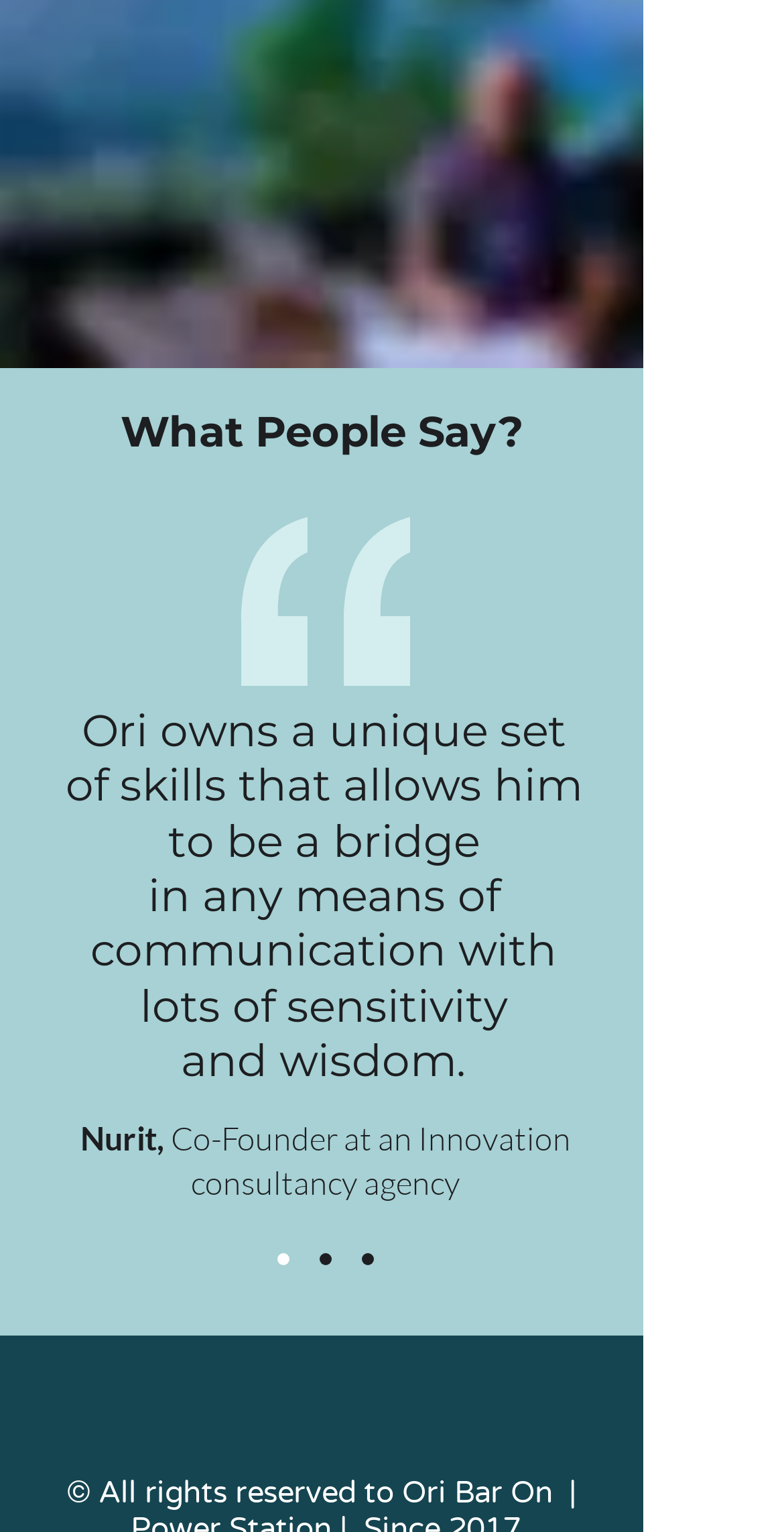What is the profession of Nurit?
Refer to the image and provide a concise answer in one word or phrase.

Co-Founder at an Innovation consultancy agency